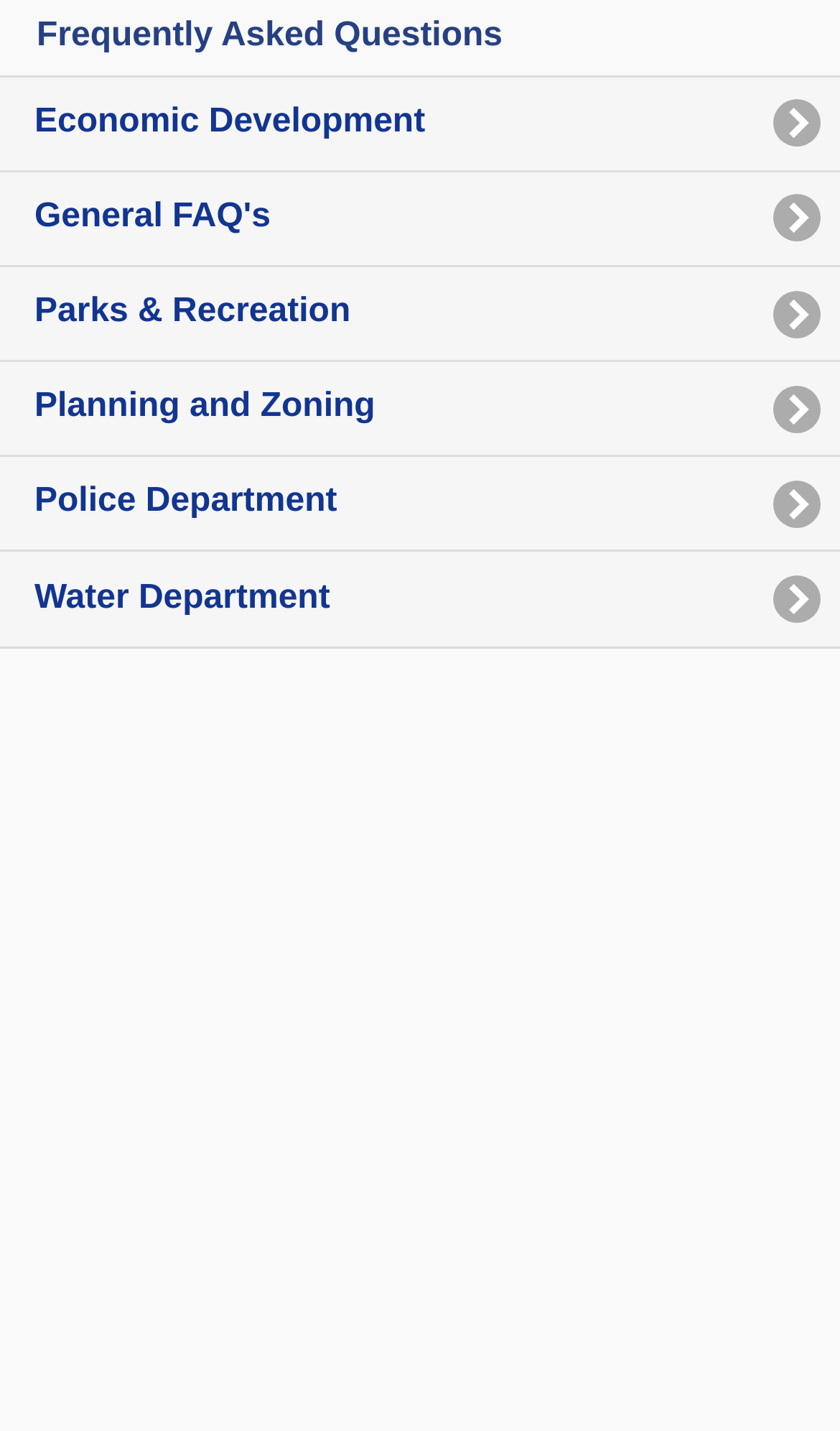Provide the bounding box coordinates of the HTML element this sentence describes: "Economic Development". The bounding box coordinates consist of four float numbers between 0 and 1, i.e., [left, top, right, bottom].

[0.0, 0.052, 1.0, 0.119]